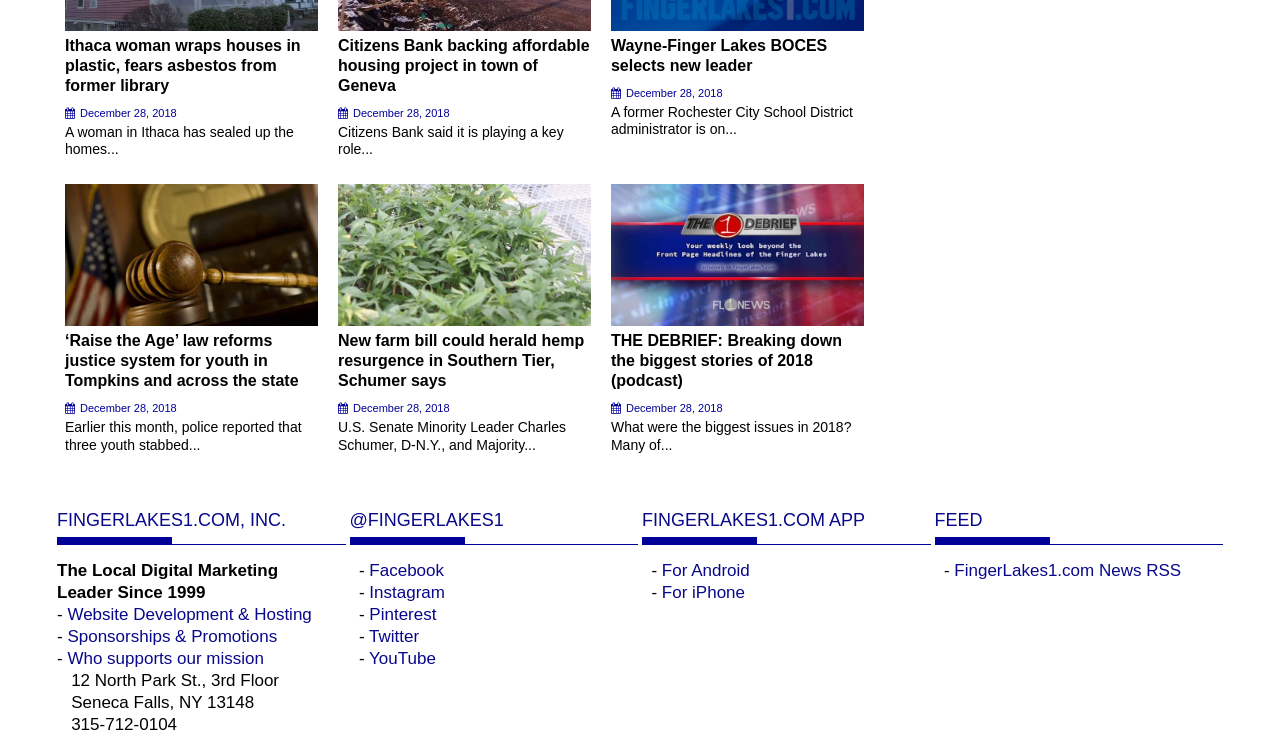Please study the image and answer the question comprehensively:
What is the topic of the article with the image of a woman?

The article with the image of a woman is about 'A woman in Ithaca' as mentioned in the static text element.